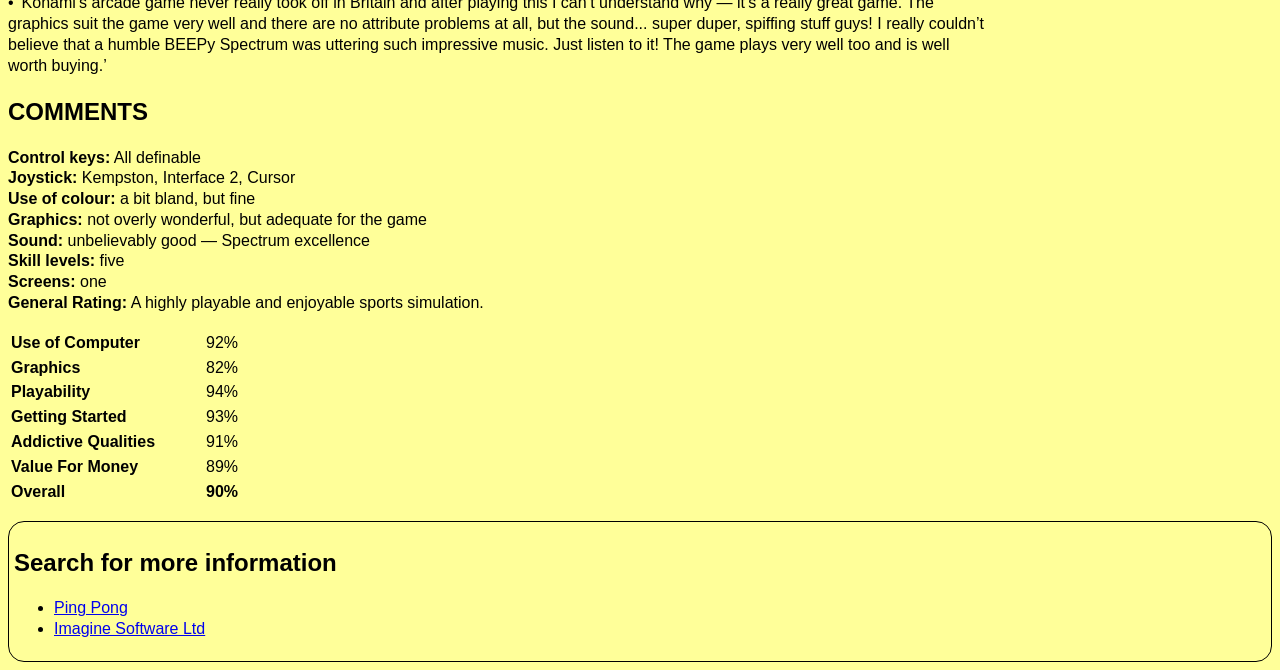Find the bounding box of the web element that fits this description: "Imagine Software Ltd".

[0.042, 0.926, 0.16, 0.951]